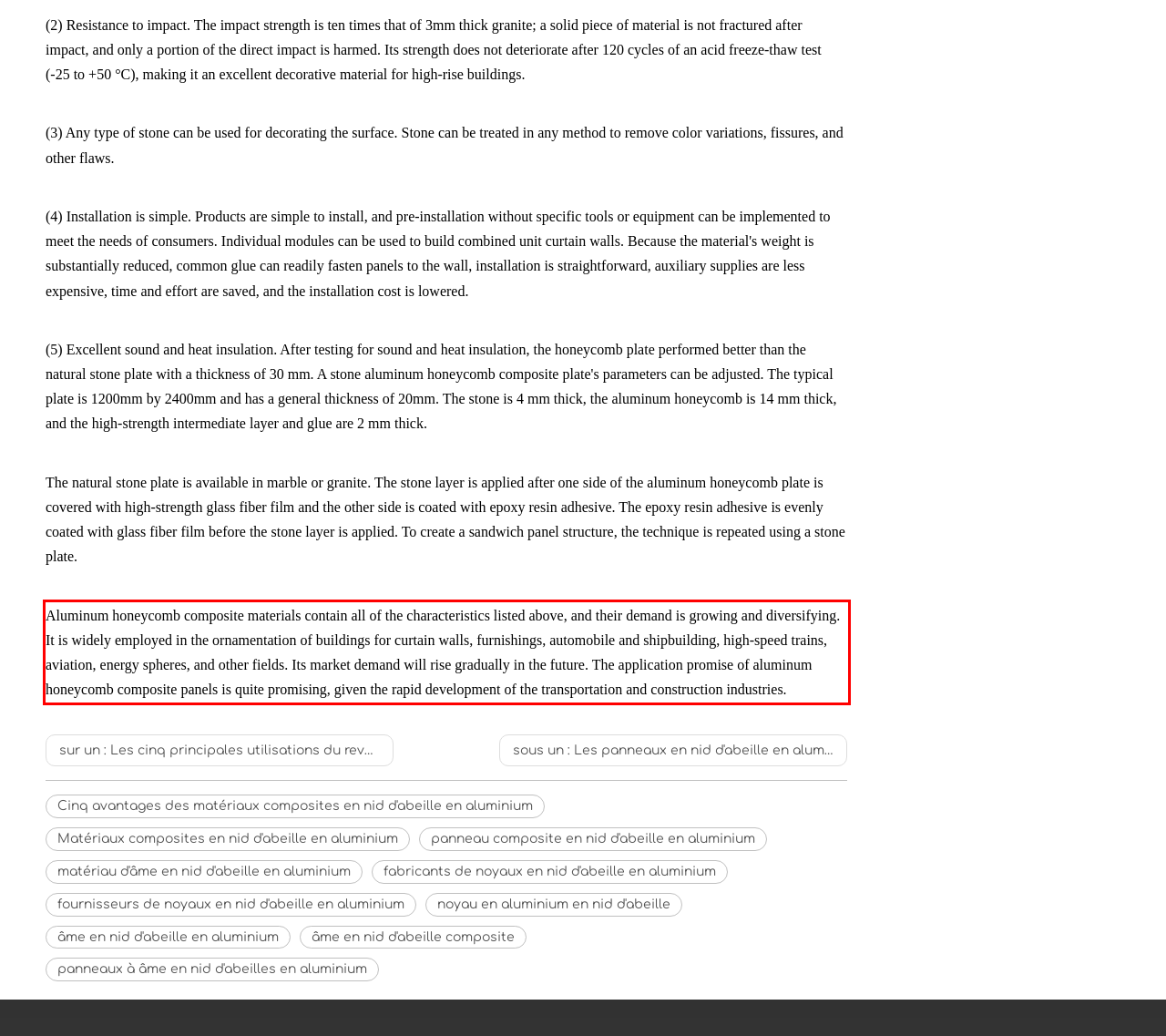You are given a screenshot showing a webpage with a red bounding box. Perform OCR to capture the text within the red bounding box.

Aluminum honeycomb composite materials contain all of the characteristics listed above, and their demand is growing and diversifying. It is widely employed in the ornamentation of buildings for curtain walls, furnishings, automobile and shipbuilding, high-speed trains, aviation, energy spheres, and other fields. Its market demand will rise gradually in the future. The application promise of aluminum honeycomb composite panels is quite promising, given the rapid development of the transportation and construction industries.